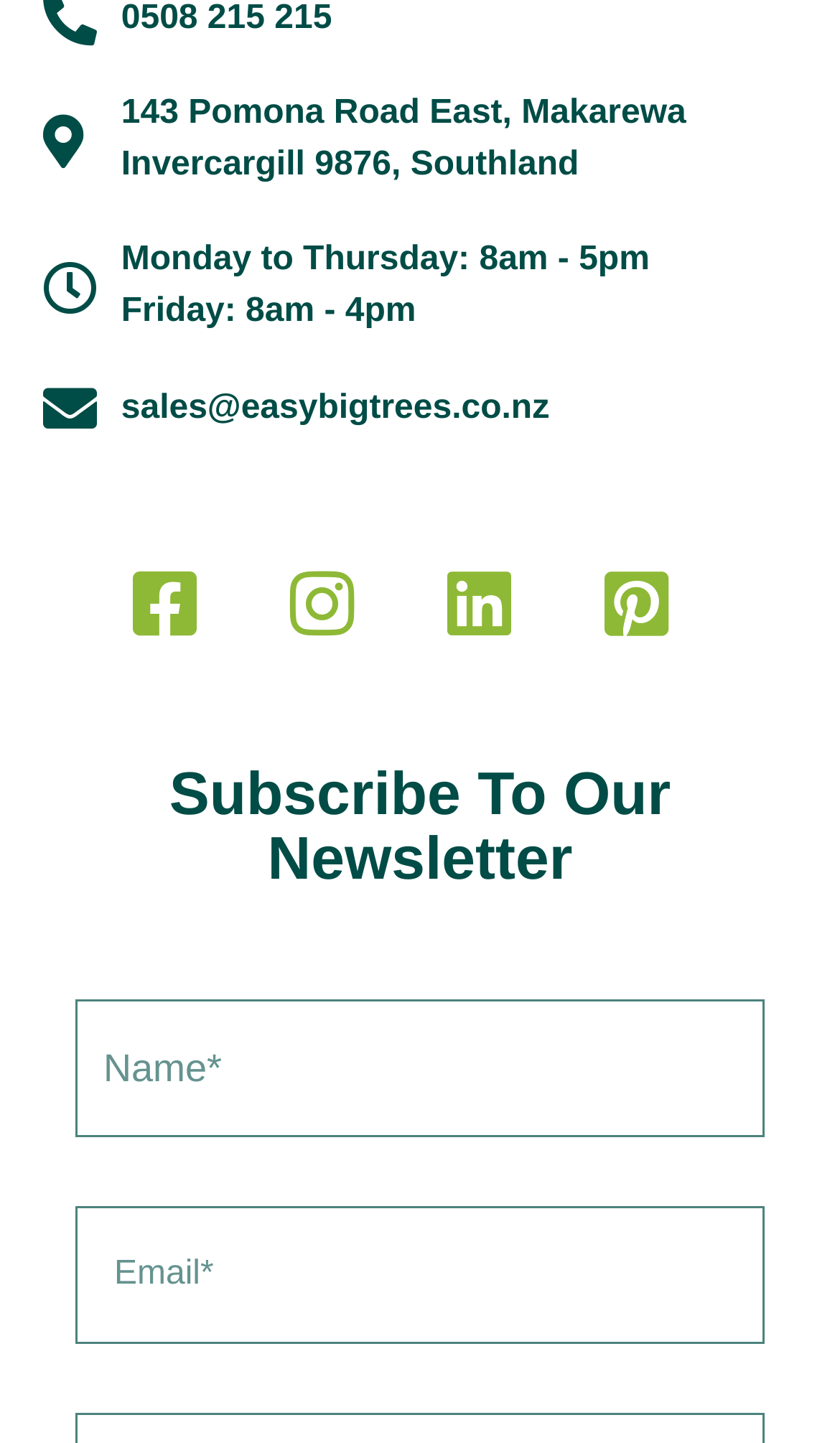Utilize the information from the image to answer the question in detail:
What is required to subscribe to the newsletter?

I looked at the textbox elements below the 'Subscribe To Our Newsletter' heading and found that they are labeled as 'Name' and 'Email', both of which are required fields.